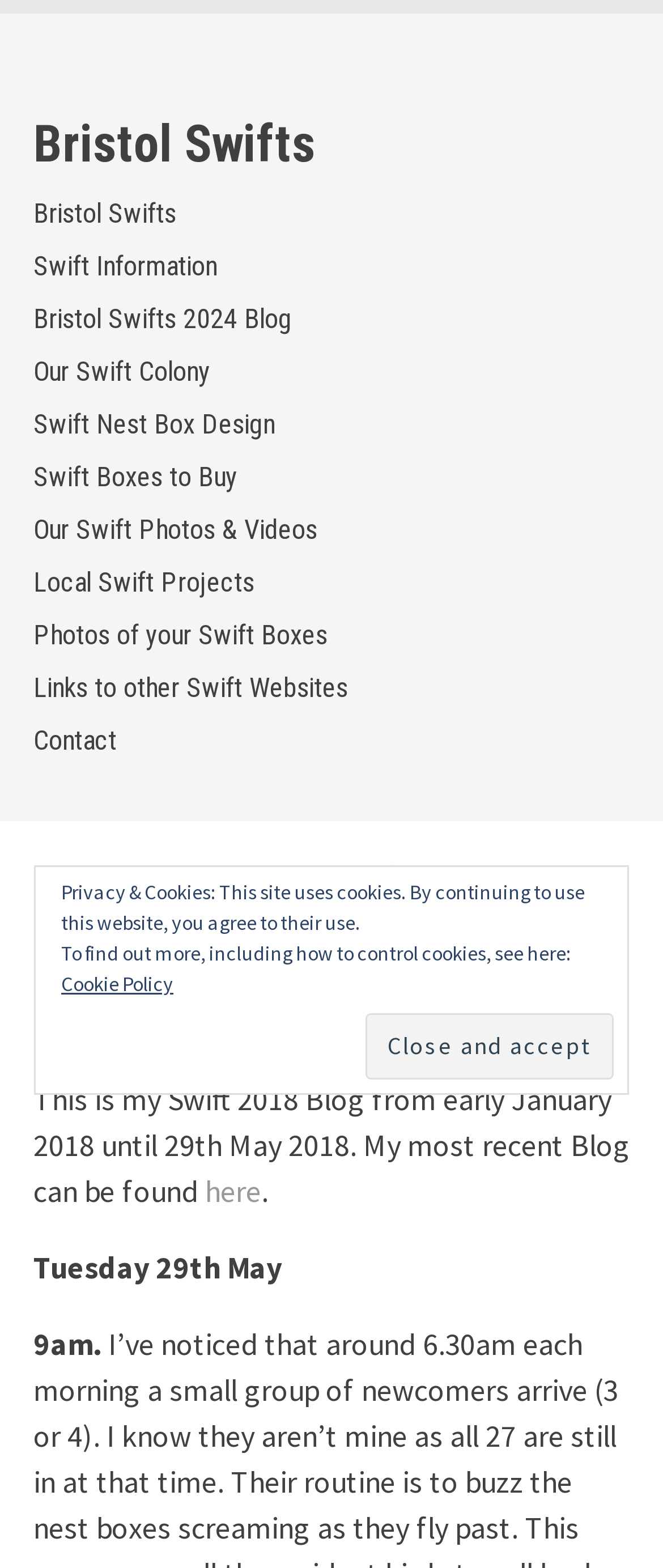Show the bounding box coordinates for the element that needs to be clicked to execute the following instruction: "Visit Bristol Swifts 2024 Blog". Provide the coordinates in the form of four float numbers between 0 and 1, i.e., [left, top, right, bottom].

[0.05, 0.186, 0.95, 0.22]